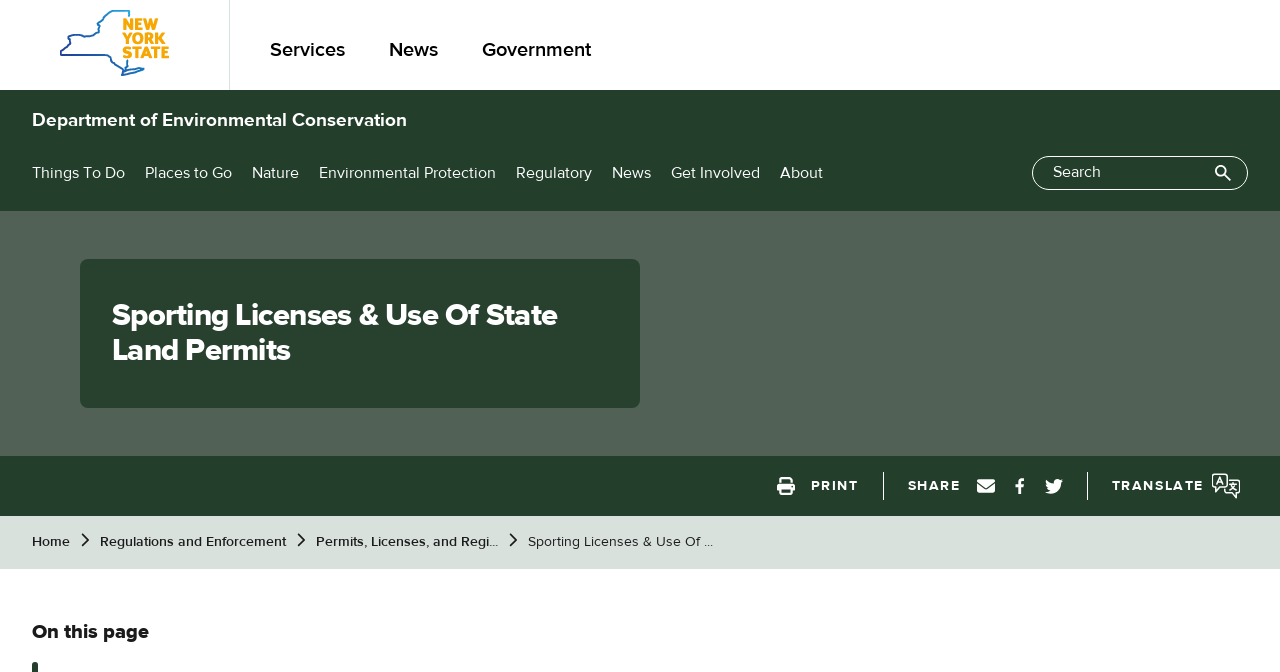Provide the bounding box coordinates of the HTML element described by the text: "Places to Go". The coordinates should be in the format [left, top, right, bottom] with values between 0 and 1.

[0.113, 0.206, 0.181, 0.314]